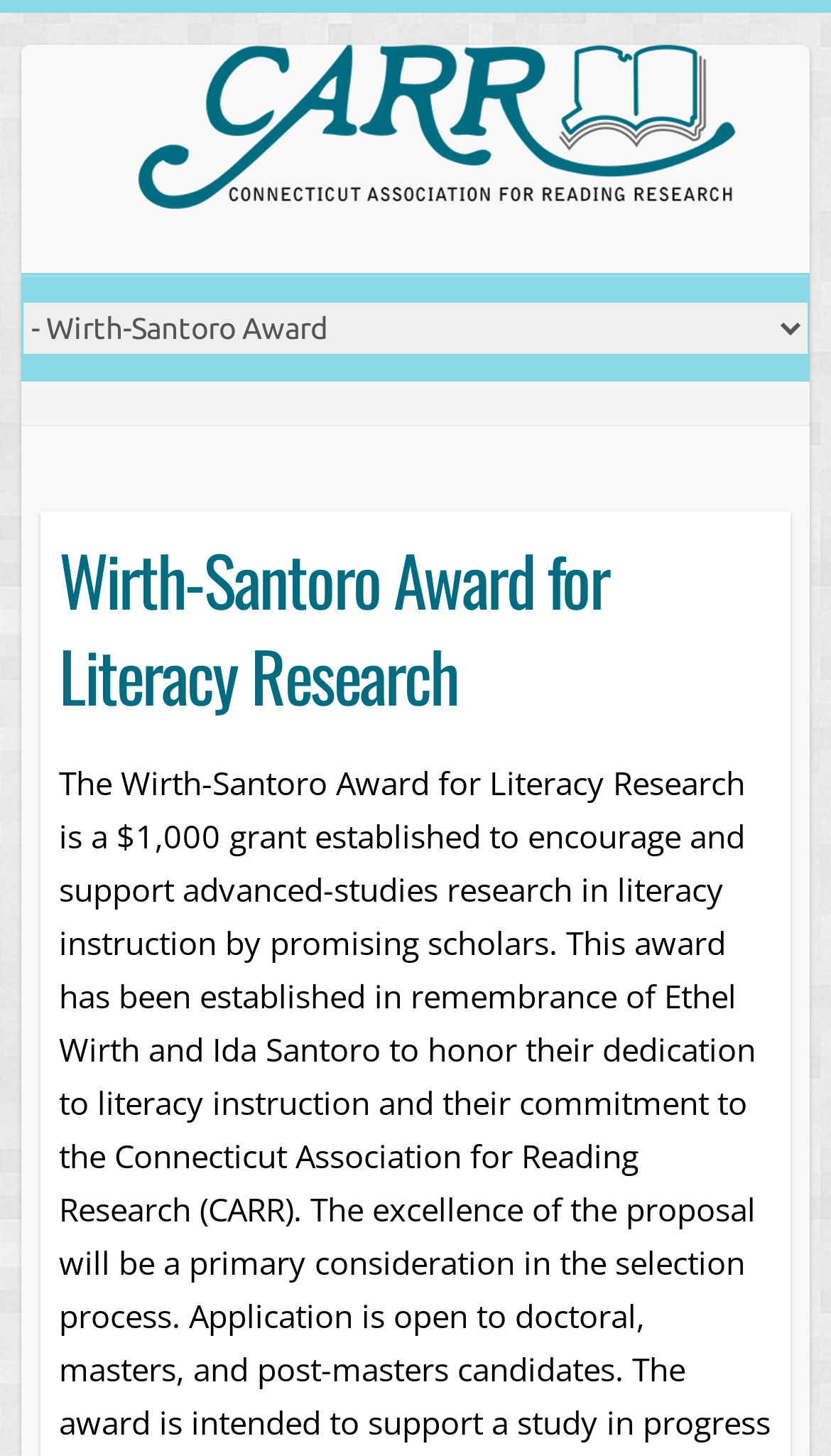What is the purpose of this webpage?
Please provide a detailed answer to the question.

From the heading elements and the text on the webpage, I can infer that the purpose of this webpage is related to literacy research, specifically the Wirth-Santoro Award for Literacy Research.